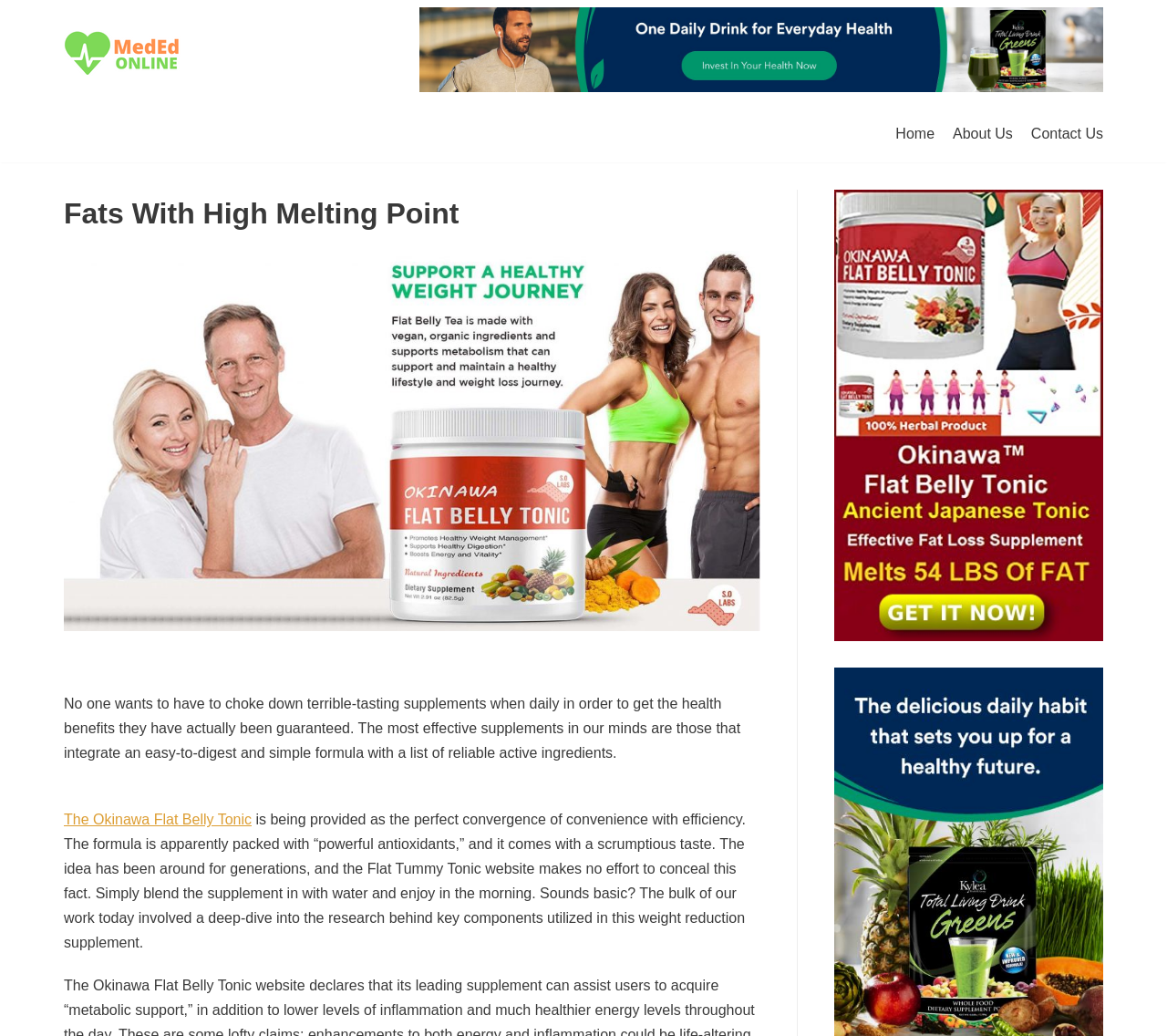Consider the image and give a detailed and elaborate answer to the question: 
What is the name of the supplement mentioned?

By analyzing the webpage content, I found that the supplement mentioned is 'Okinawa Flat Belly Tonic' which is mentioned in the text 'The Okinawa Flat Belly Tonic is being provided as the perfect convergence of convenience with efficiency.'